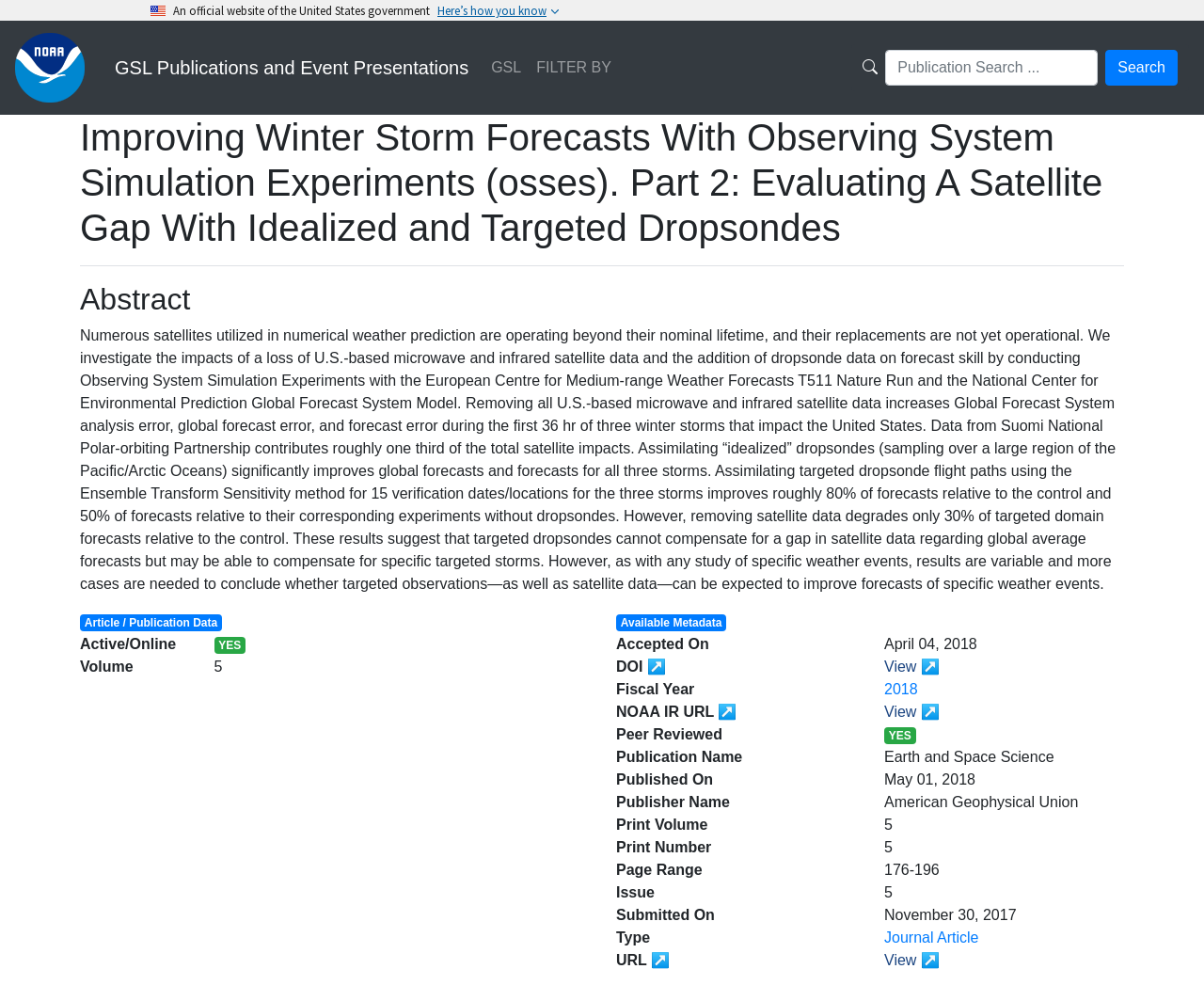What is the DOI of the publication?
Provide a detailed and well-explained answer to the question.

The DOI of the publication is not explicitly provided on the webpage, but there is a link to view the DOI with the text 'DOI ↗'.